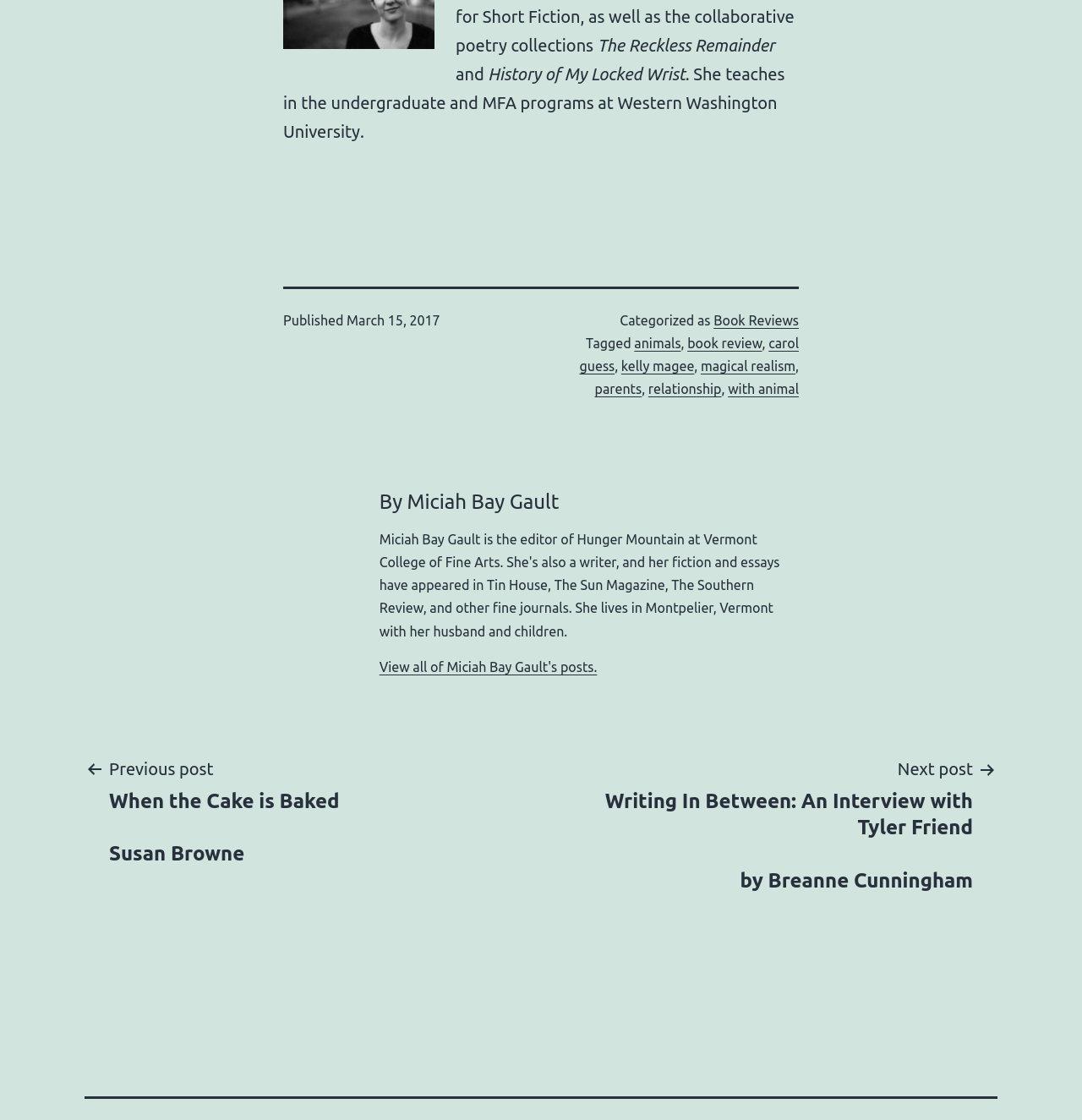What categories is the post tagged with?
Could you answer the question in a detailed manner, providing as much information as possible?

The categories that the post is tagged with can be found by looking at the link elements within the footer section. One of the link elements says 'Book Reviews', which suggests that the post is categorized under 'Book Reviews'.